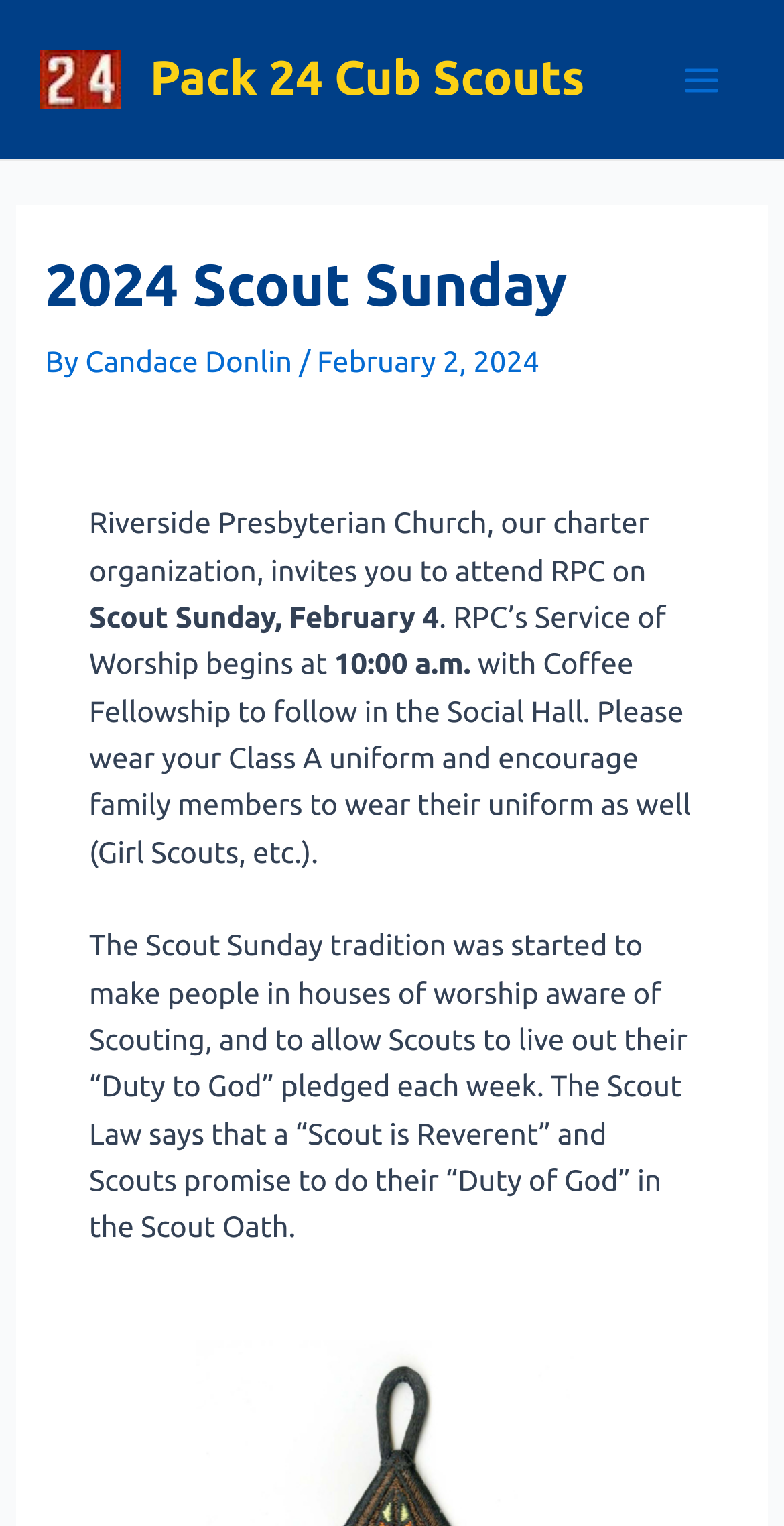Describe the webpage meticulously, covering all significant aspects.

The webpage is about the 2024 Scout Sunday event organized by Pack 24 Cub Scouts. At the top left, there is a link to "Pack 24 Cub Scouts" accompanied by an image with the same name. Below this, there is another link to "Pack 24 Cub Scouts" that spans across most of the width of the page.

On the top right, there is a button labeled "Main Menu" that is not expanded. Next to it, there is an image with no description.

The main content of the page is divided into sections. The first section has a heading "2024 Scout Sunday" followed by the text "By Candace Donlin" and the date "February 2, 2024". 

Below this, there is a paragraph of text that invites readers to attend Riverside Presbyterian Church, the charter organization, on Scout Sunday, February 4. The text provides details about the Service of Worship and Coffee Fellowship.

Further down, there is another paragraph that explains the tradition of Scout Sunday, its purpose, and its connection to the Scout Law and Oath.